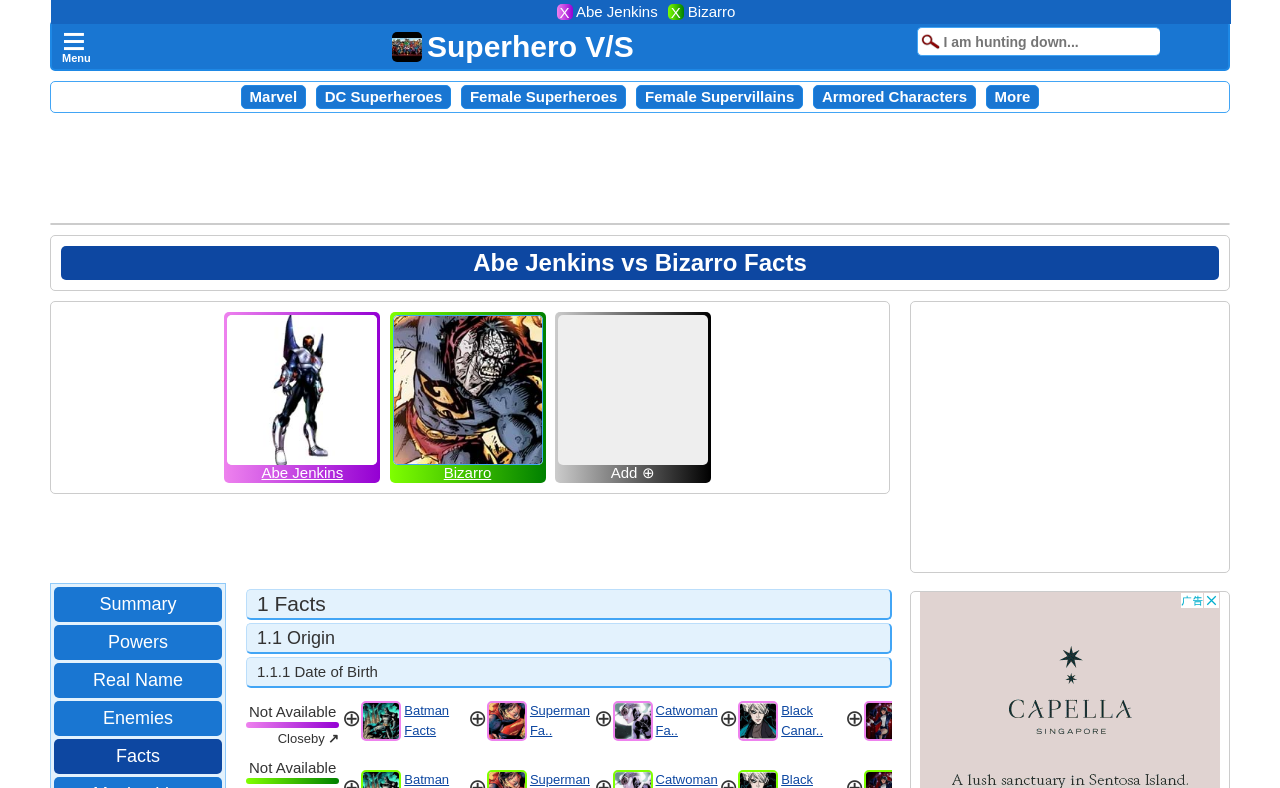Locate the bounding box coordinates of the region to be clicked to comply with the following instruction: "Click the 'Compare Batman Facts?' button". The coordinates must be four float numbers between 0 and 1, in the form [left, top, right, bottom].

[0.267, 0.89, 0.282, 0.934]